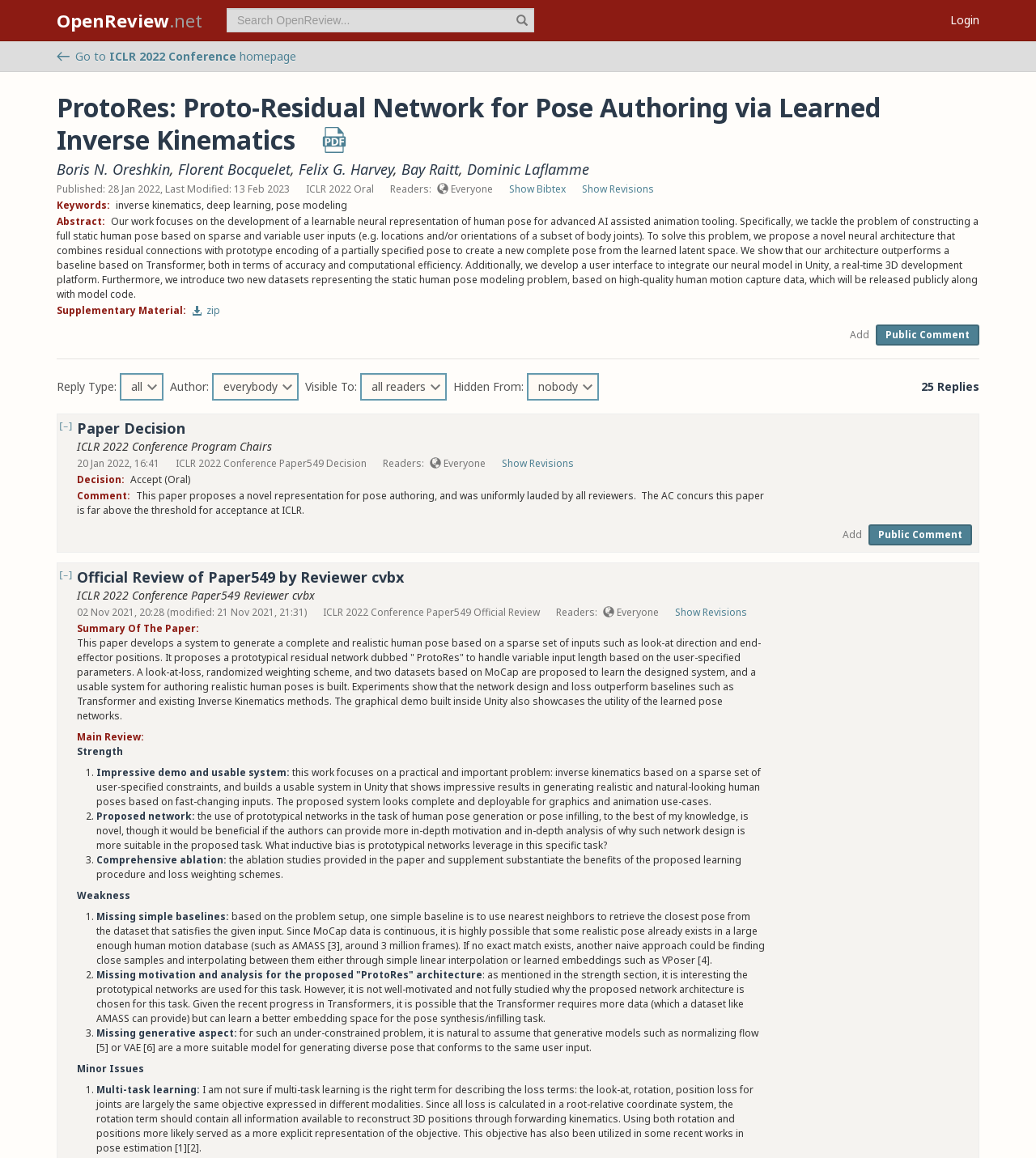What is the publication date of the paper?
Use the image to give a comprehensive and detailed response to the question.

The publication date of the paper can be found in the text 'Published: 28 Jan 2022, Last Modified: 13 Feb 2023' which is located below the authors' names.